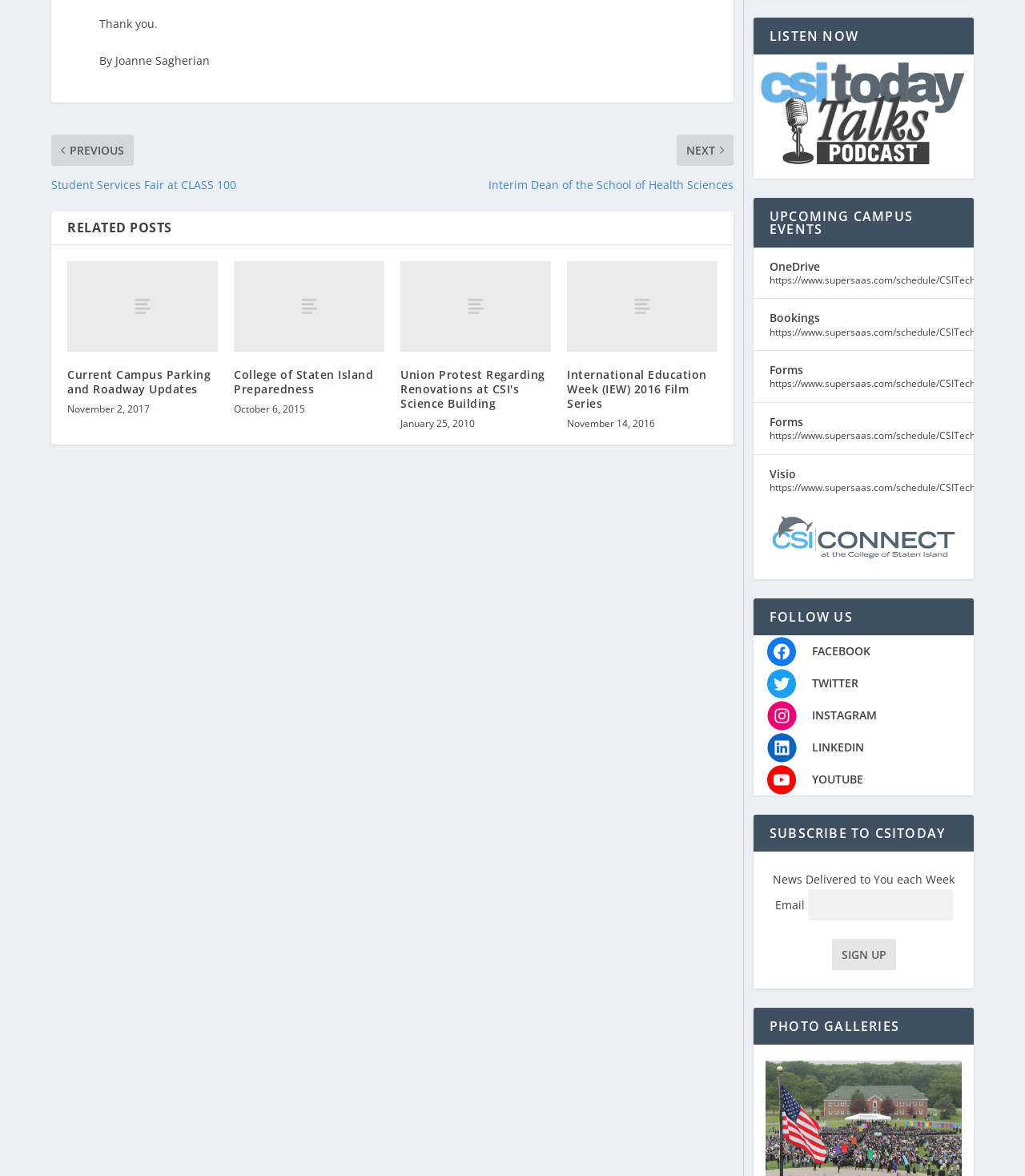Using the provided description alt="CSI Today Talks Podcast Logo", find the bounding box coordinates for the UI element. Provide the coordinates in (top-left x, top-left y, bottom-right x, bottom-right y) format, ensuring all values are between 0 and 1.

[0.735, 0.048, 0.95, 0.153]